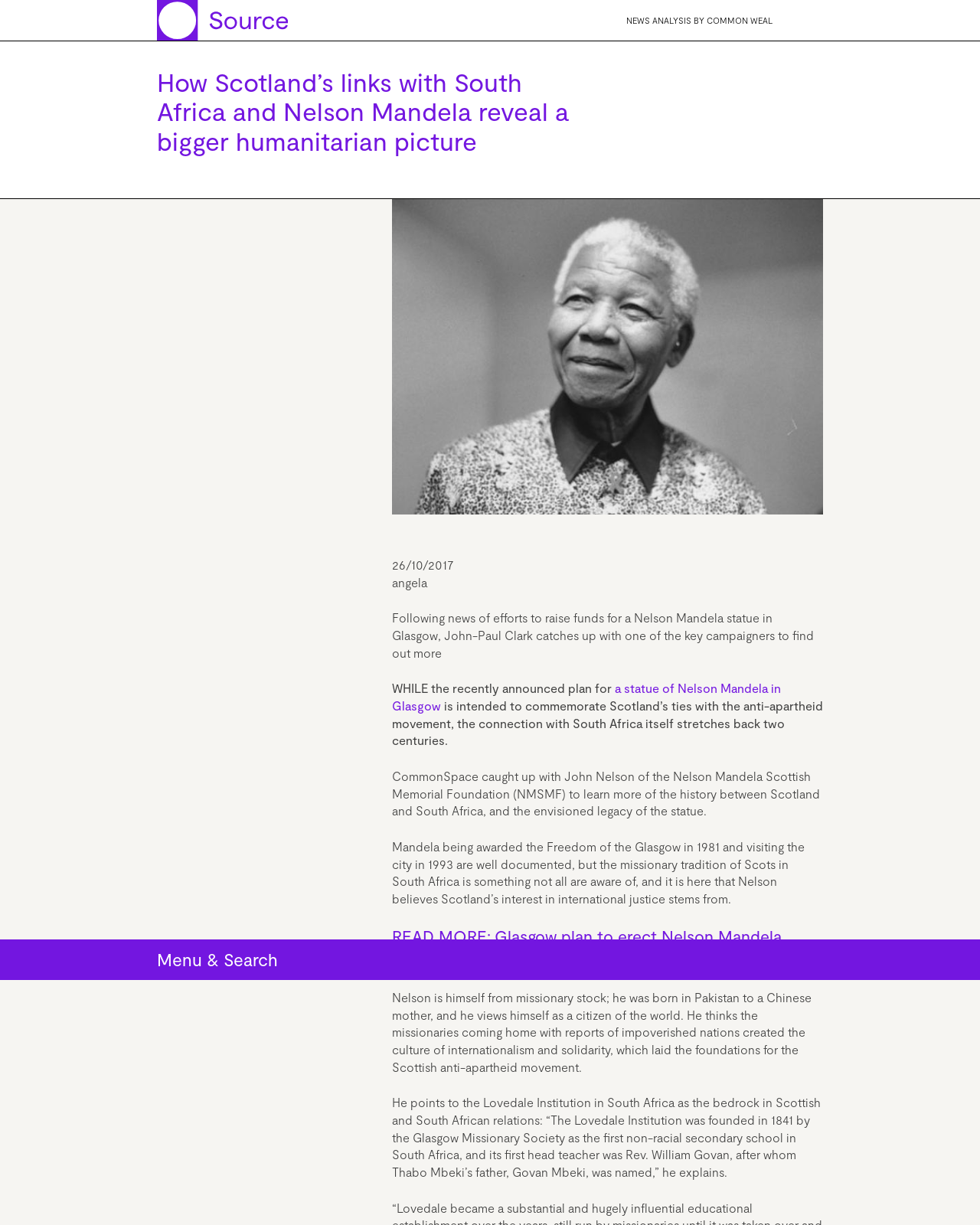Give a one-word or one-phrase response to the question: 
What is the topic of this news article?

Nelson Mandela statue